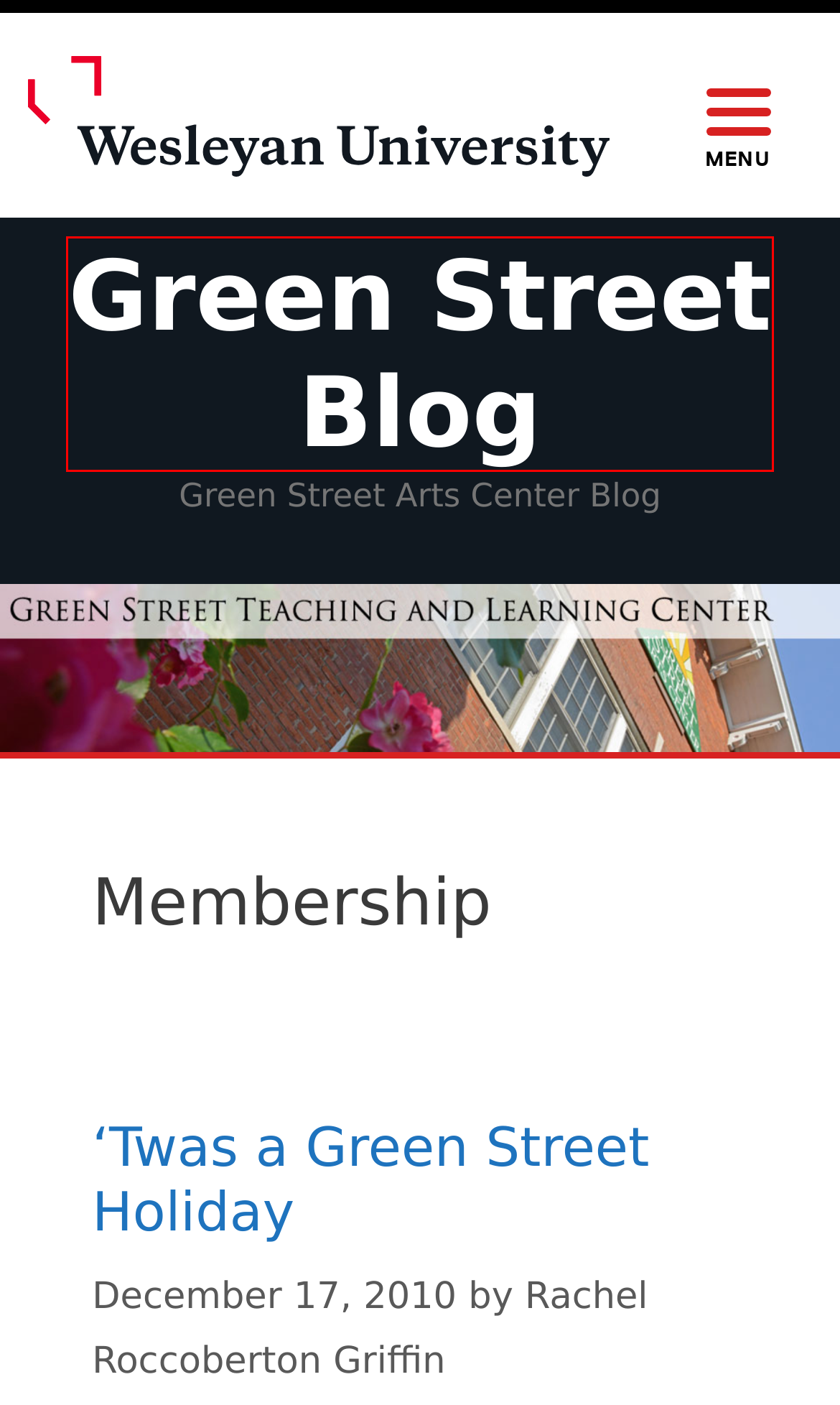You are given a screenshot of a webpage with a red rectangle bounding box around a UI element. Select the webpage description that best matches the new webpage after clicking the element in the bounding box. Here are the candidates:
A. Rachel Roccoberton Griffin – Green Street Blog
B. Welcome to Wesleyan University - Middletown, Connecticut - Wesleyan University
C. After School – Green Street Blog
D. ‘Twas a Green Street Holiday – Green Street Blog
E. Membership Discount – Green Street Blog
F. Collaboration – Green Street Blog
G. Green Street Blog – Green Street Arts Center Blog
H. Teacher Professional Development – Green Street Blog

G